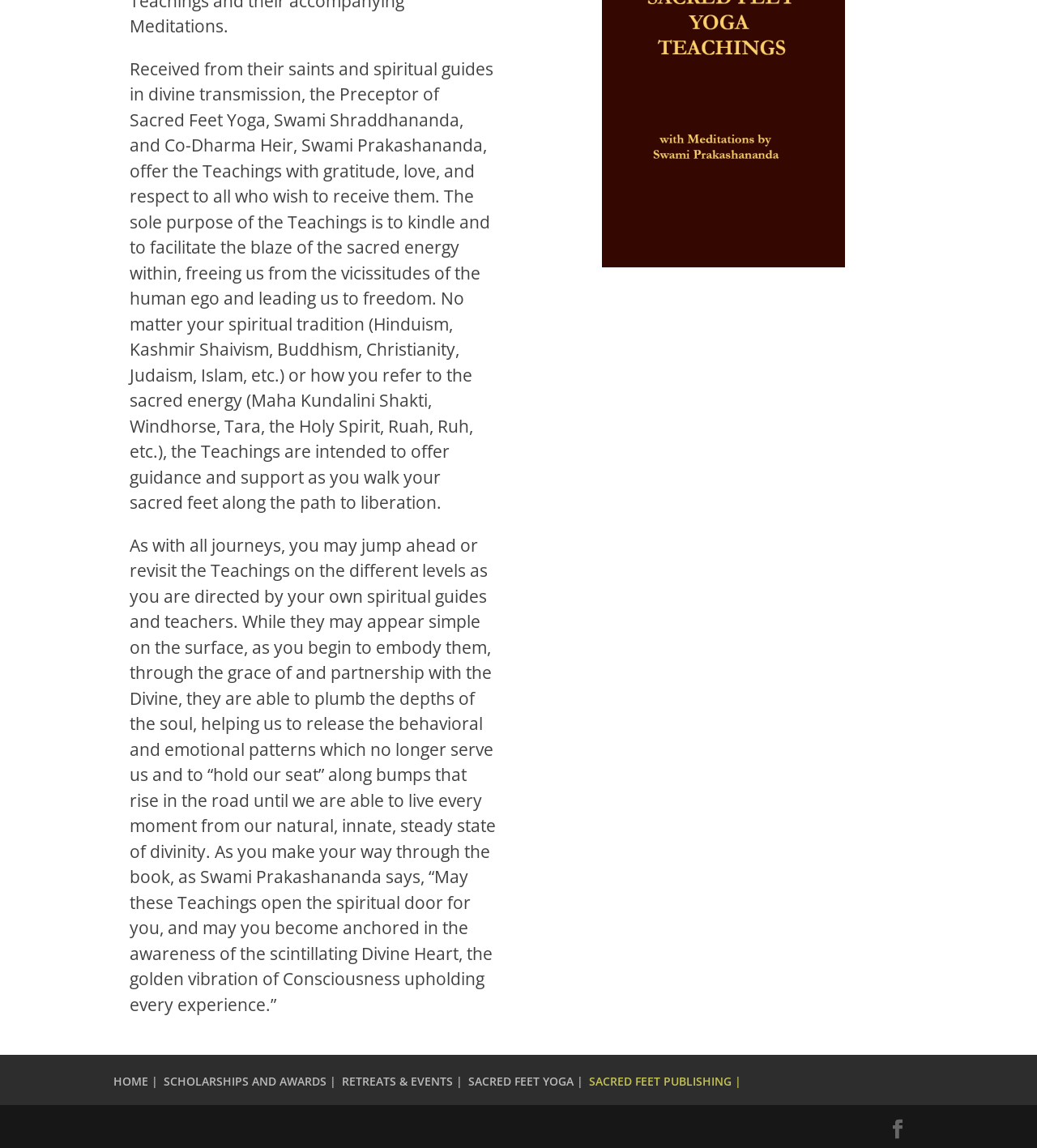Given the description of a UI element: "SCHOLARSHIPS AND AWARDS |", identify the bounding box coordinates of the matching element in the webpage screenshot.

[0.158, 0.935, 0.324, 0.949]